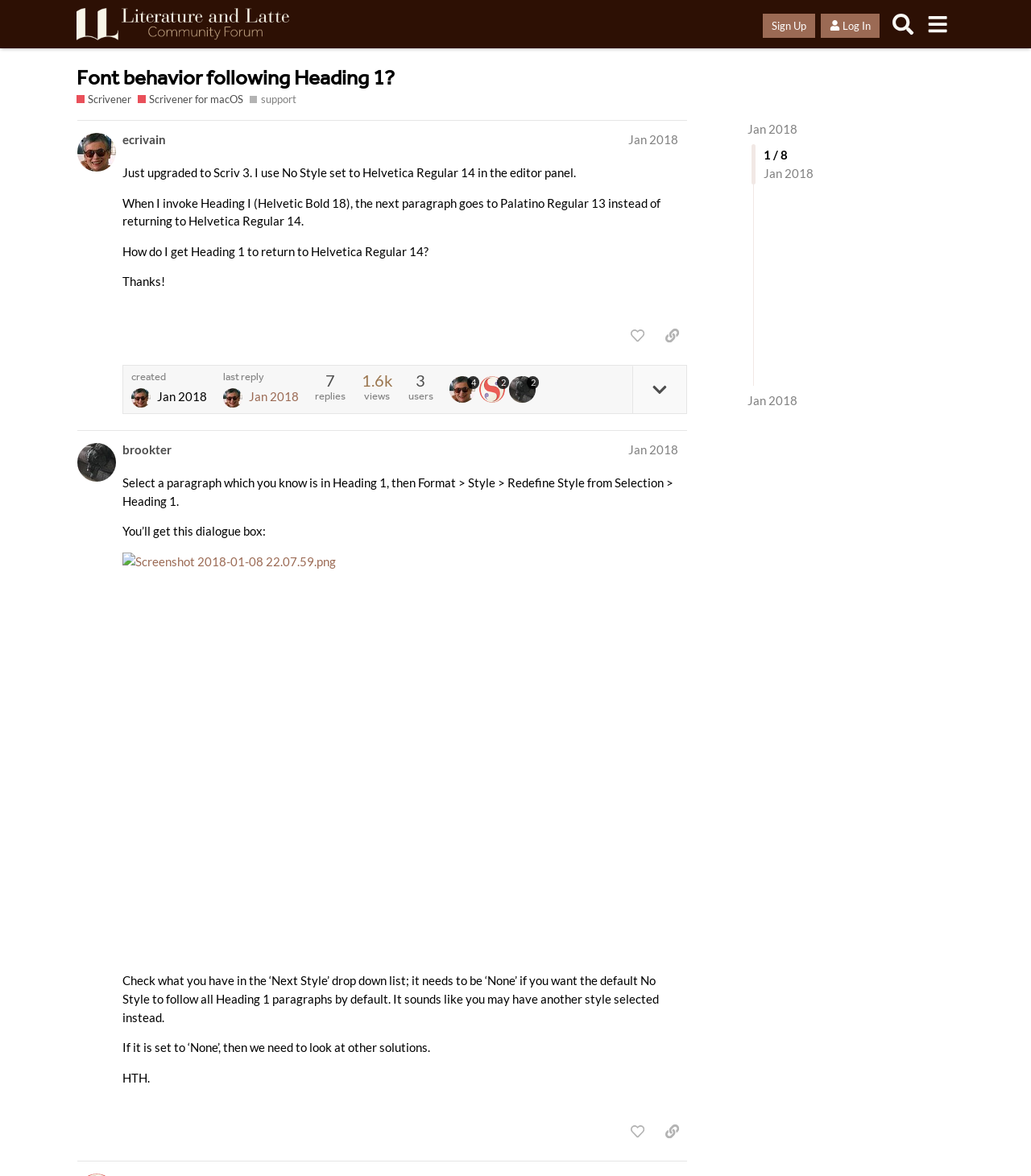Give the bounding box coordinates for the element described by: "title="like this post"".

[0.604, 0.274, 0.633, 0.296]